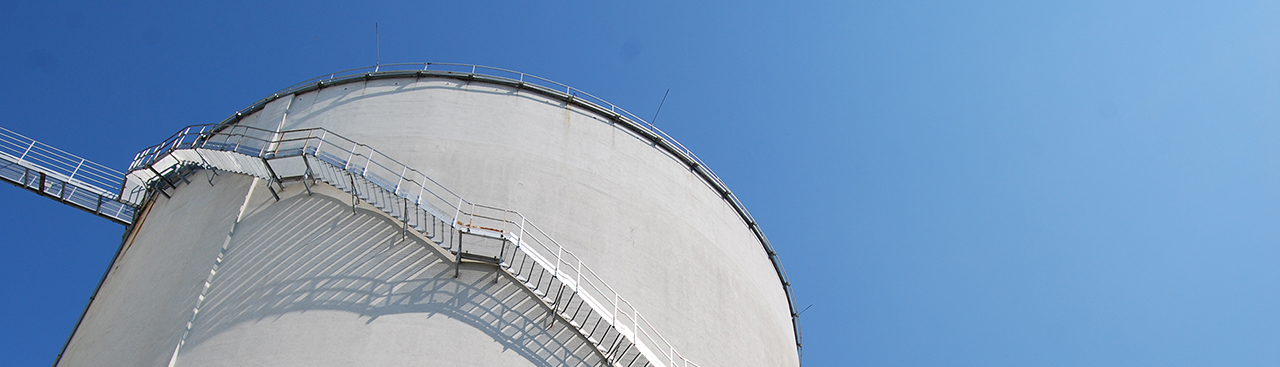What is the surface color of the structure?
Answer the question with just one word or phrase using the image.

White